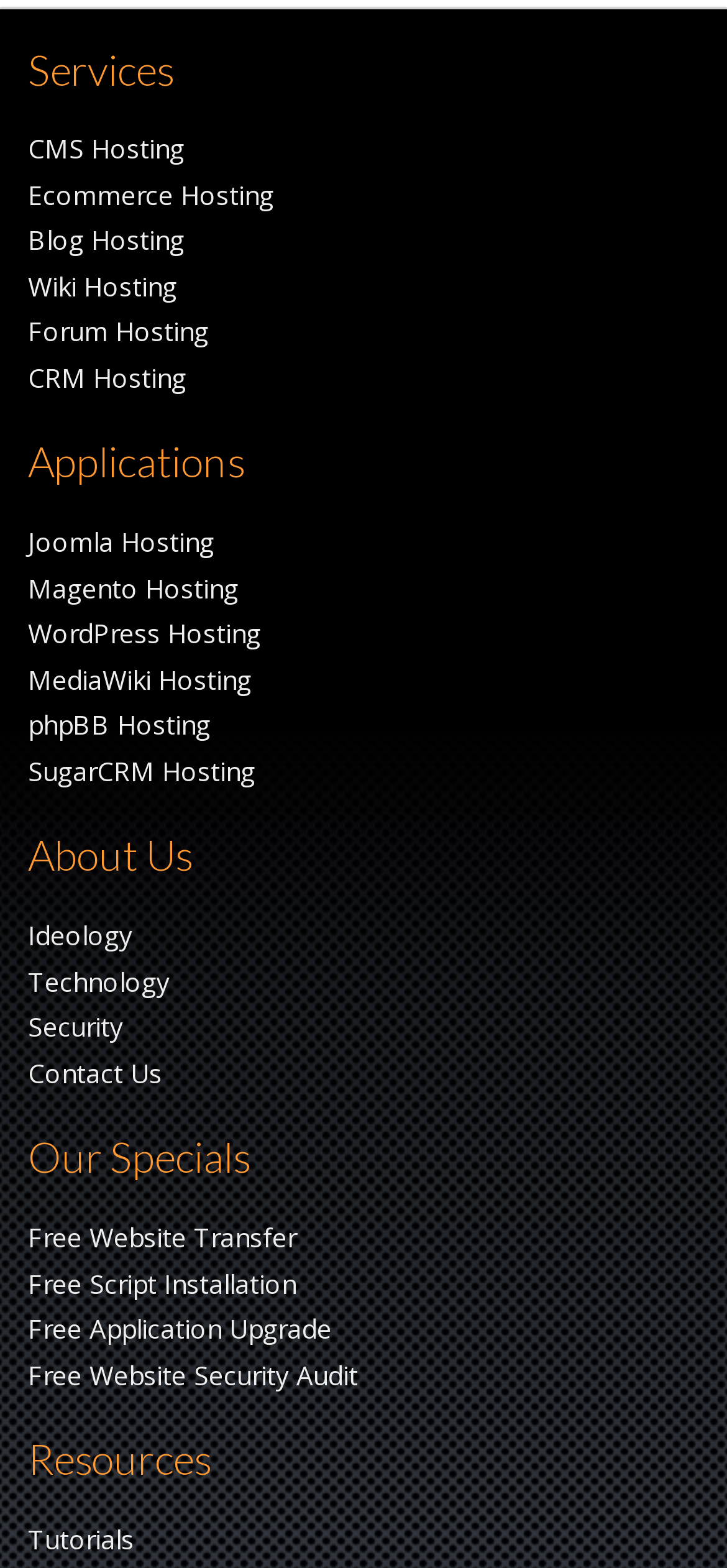Find the bounding box coordinates of the clickable area required to complete the following action: "Learn about Free Website Transfer".

[0.038, 0.778, 0.408, 0.8]